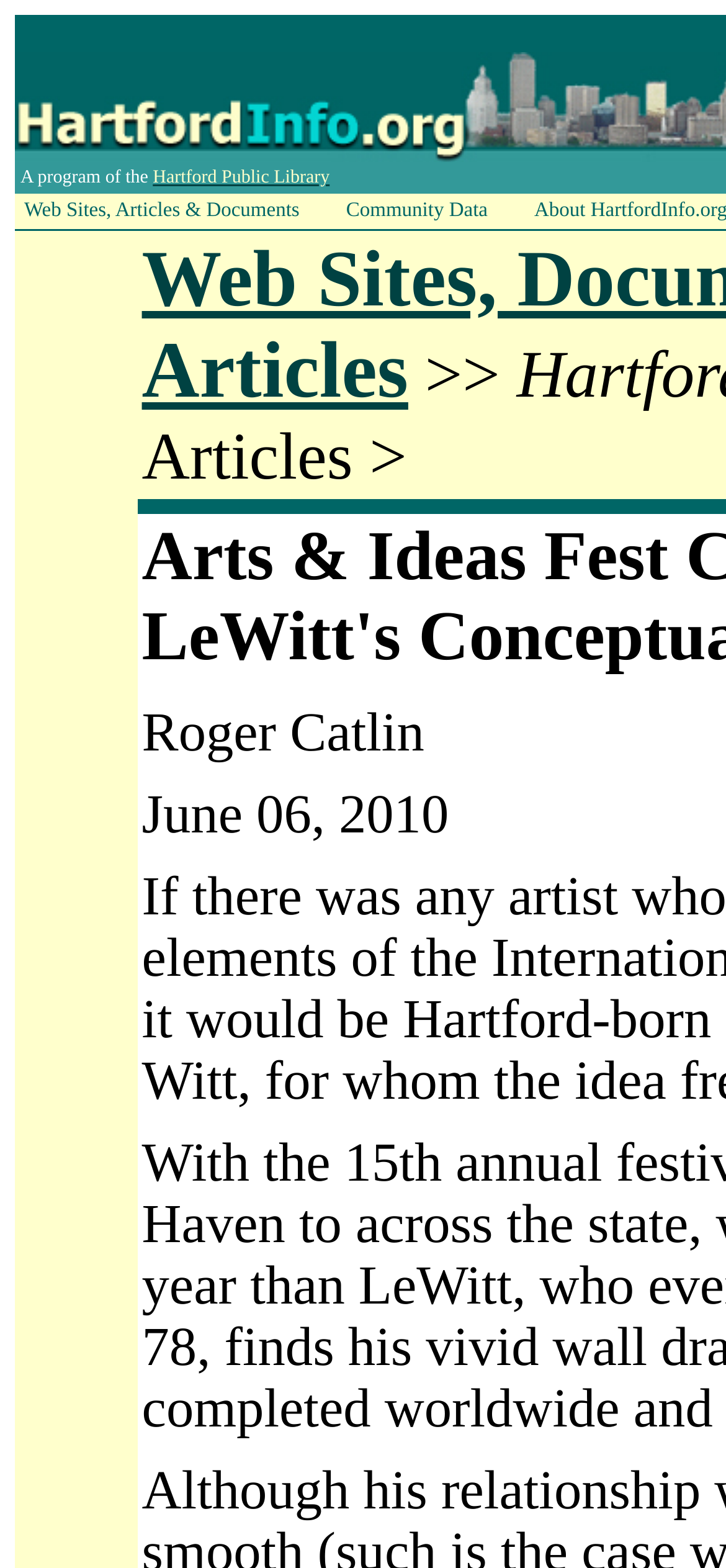Observe the image and answer the following question in detail: What is the position of the image relative to the text 'Roger Catlin'?

The answer can be found by comparing the y1 and y2 coordinates of the image and the StaticText element with the text 'Roger Catlin'. The image has a y2 coordinate of 0.325 which is less than the y1 coordinate of 0.449 of the StaticText element, indicating that the image is above the text.